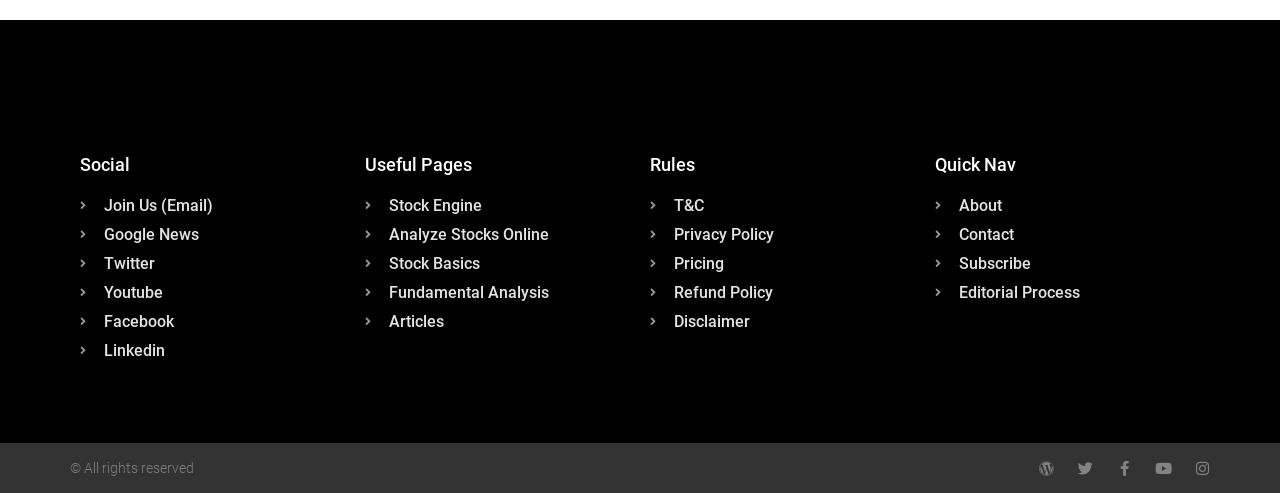Please locate the bounding box coordinates of the element that should be clicked to complete the given instruction: "Visit the Facebook page".

[0.873, 0.934, 0.884, 0.965]